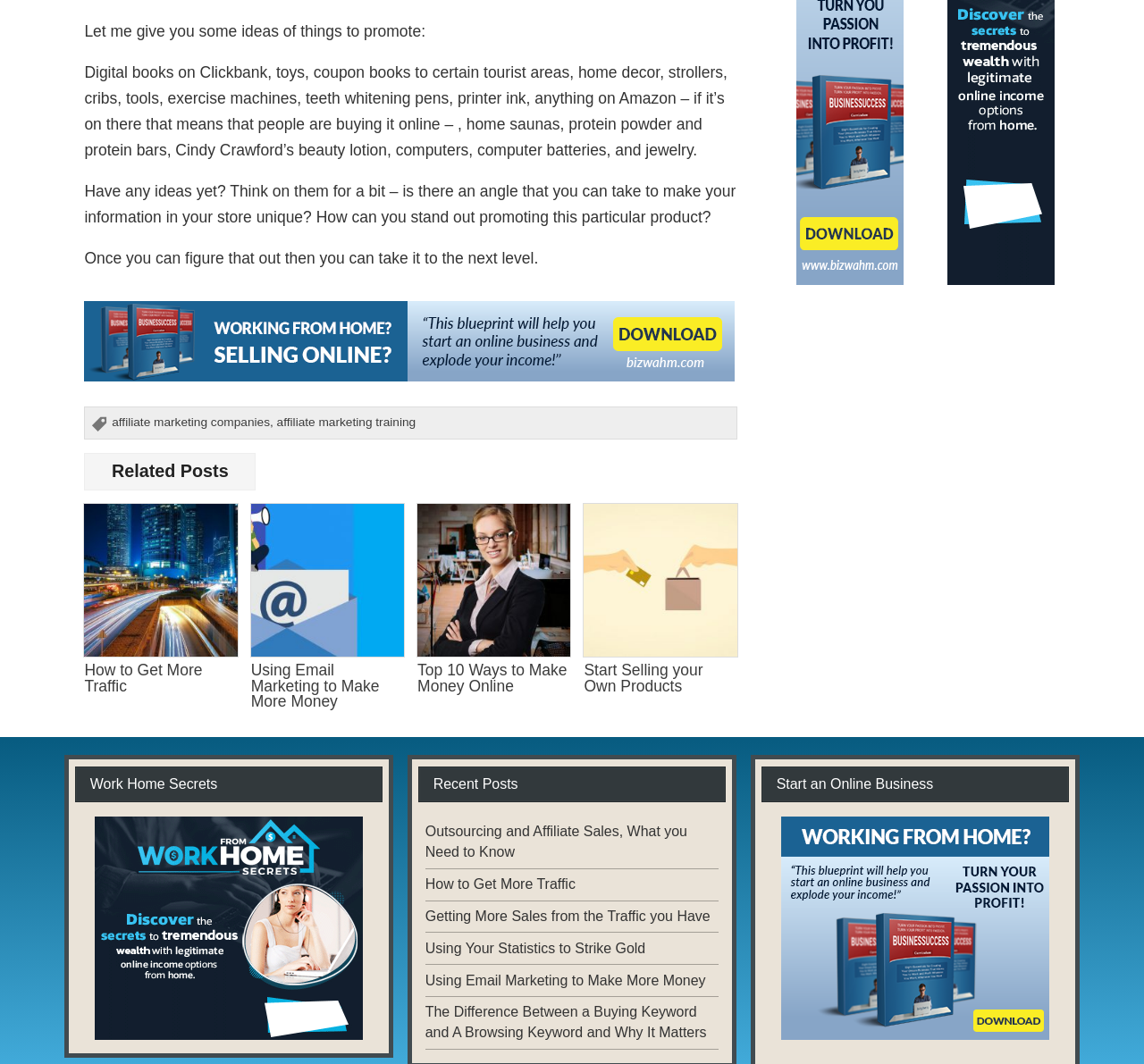Find the bounding box coordinates for the area you need to click to carry out the instruction: "Read 'How to Get More Traffic'". The coordinates should be four float numbers between 0 and 1, indicated as [left, top, right, bottom].

[0.074, 0.623, 0.207, 0.653]